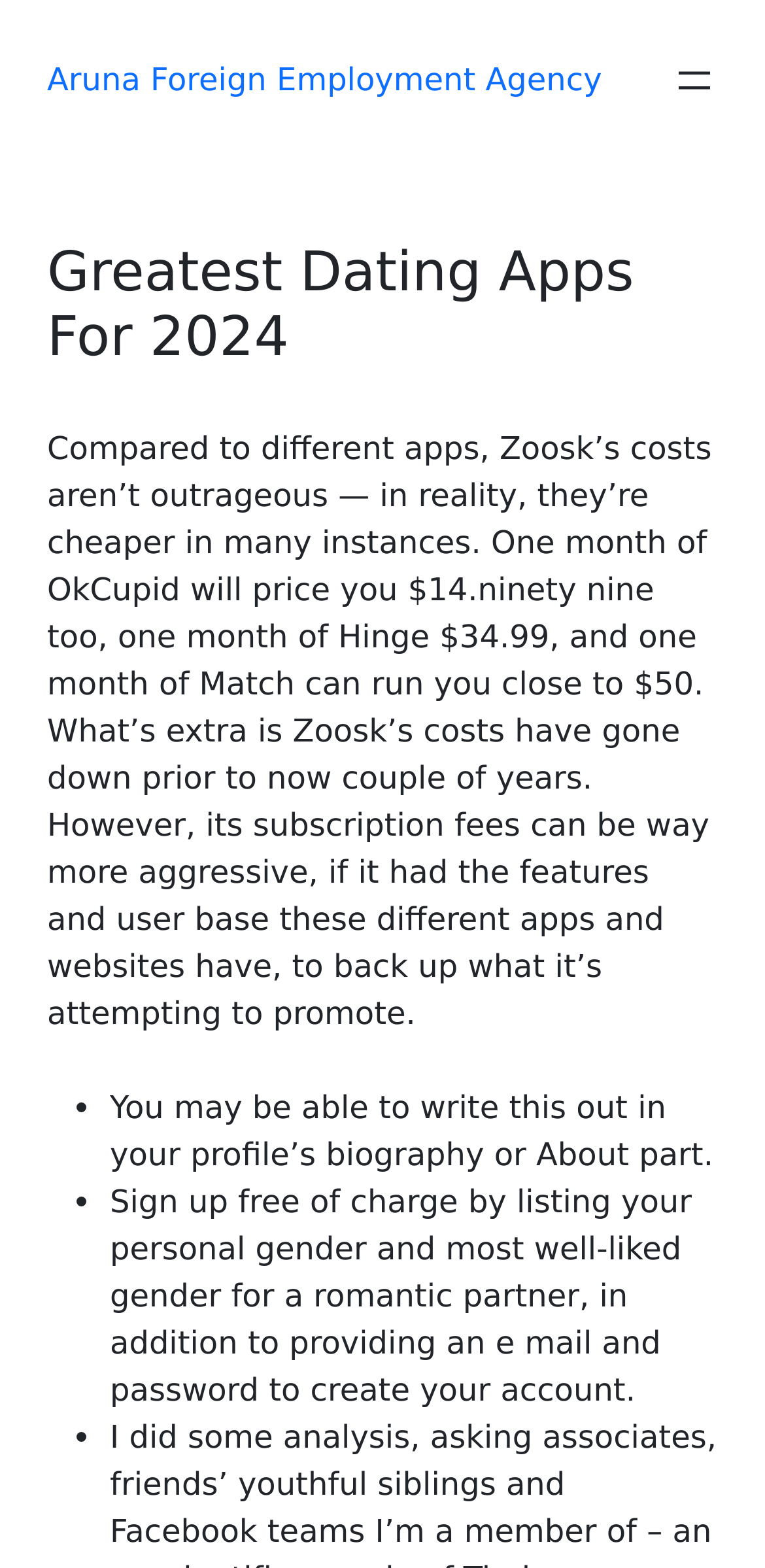Use a single word or phrase to answer the question: What is the cost of one month of Match?

Close to $50